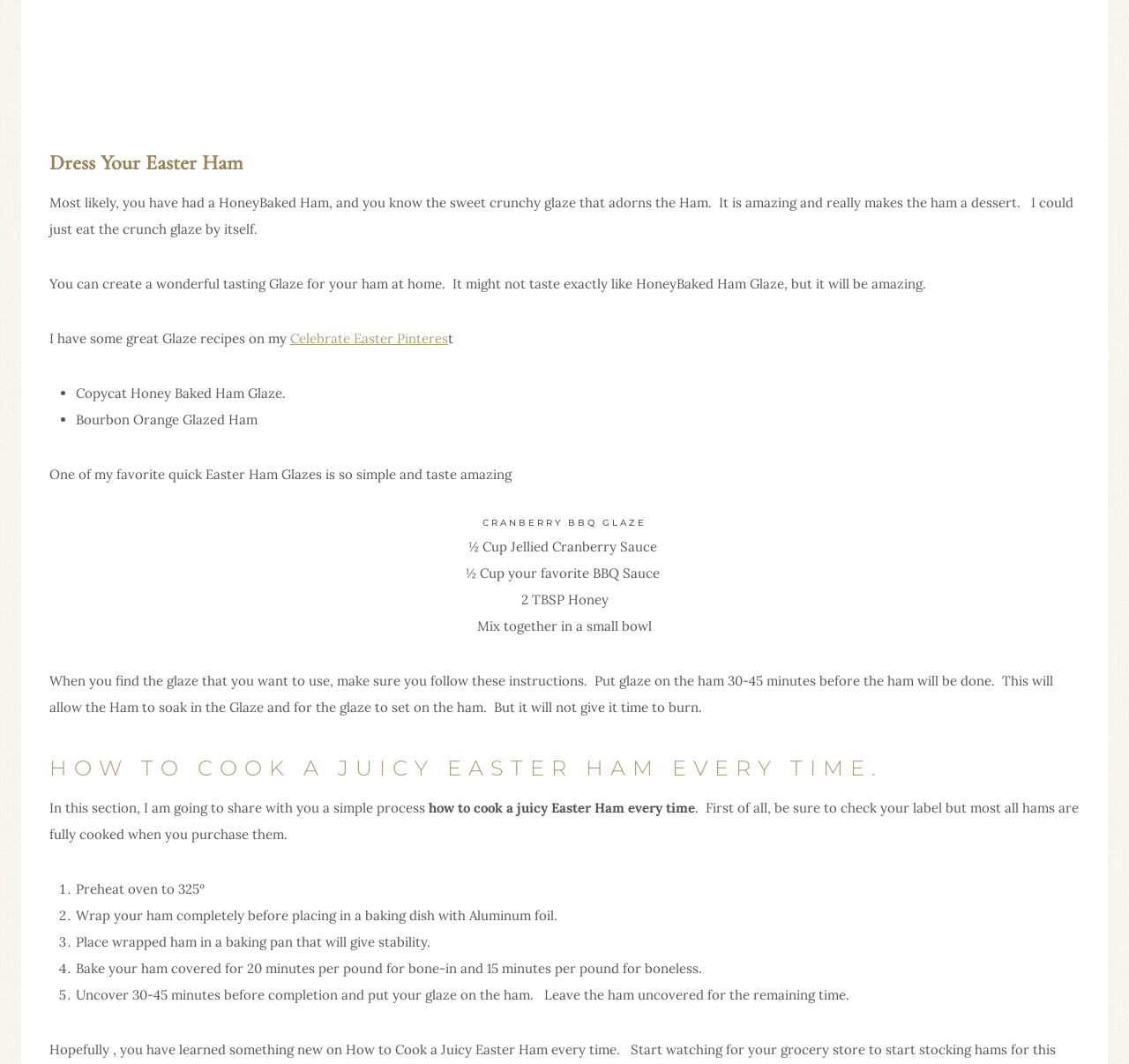Identify the bounding box of the HTML element described here: "Dress Your Easter Ham". Provide the coordinates as four float numbers between 0 and 1: [left, top, right, bottom].

[0.044, 0.138, 0.956, 0.168]